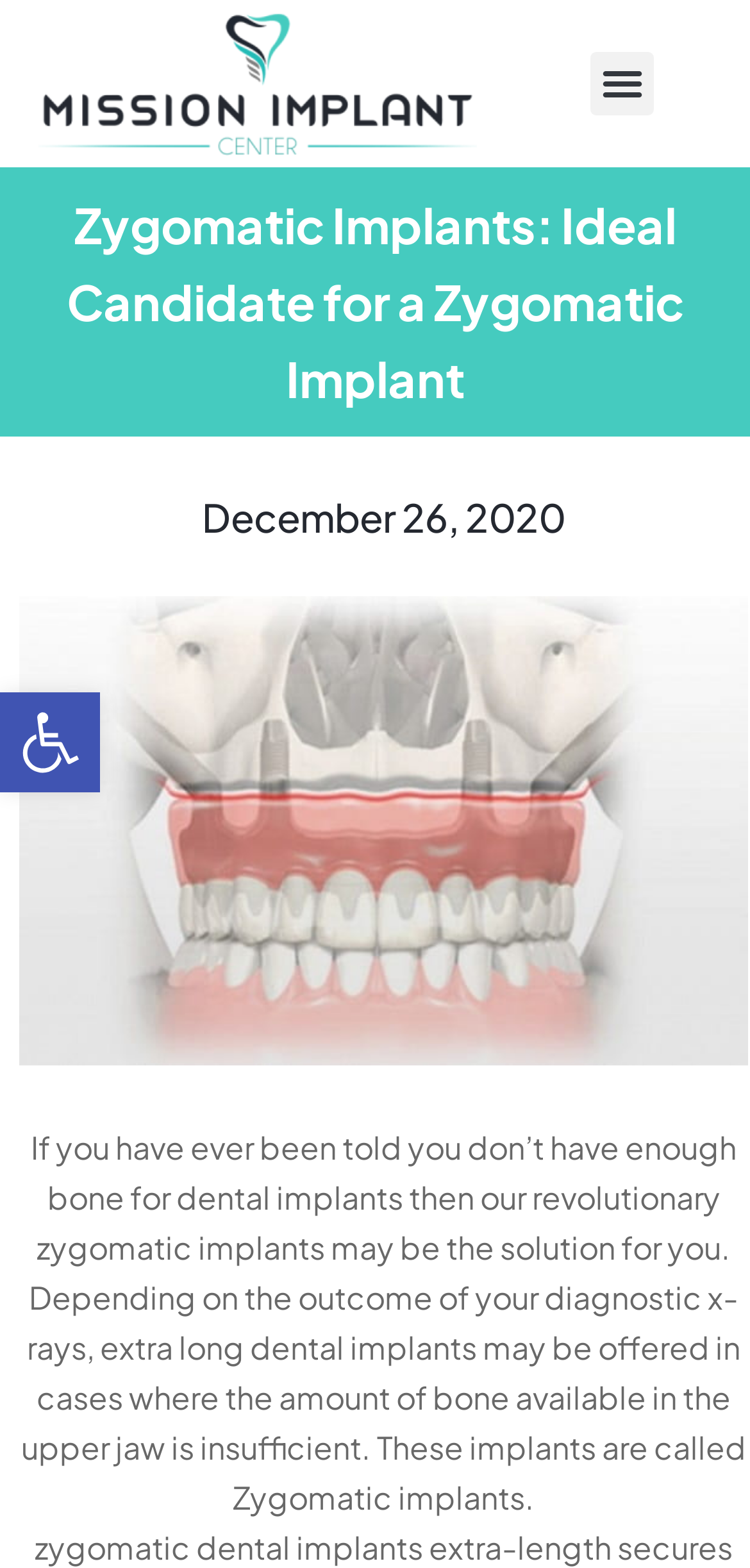What is the topic of the webpage?
Analyze the screenshot and provide a detailed answer to the question.

Based on the heading 'Zygomatic Implants: Ideal Candidate for a Zygomatic Implant' and the image with the same name, it is clear that the topic of the webpage is zygomatic implants.